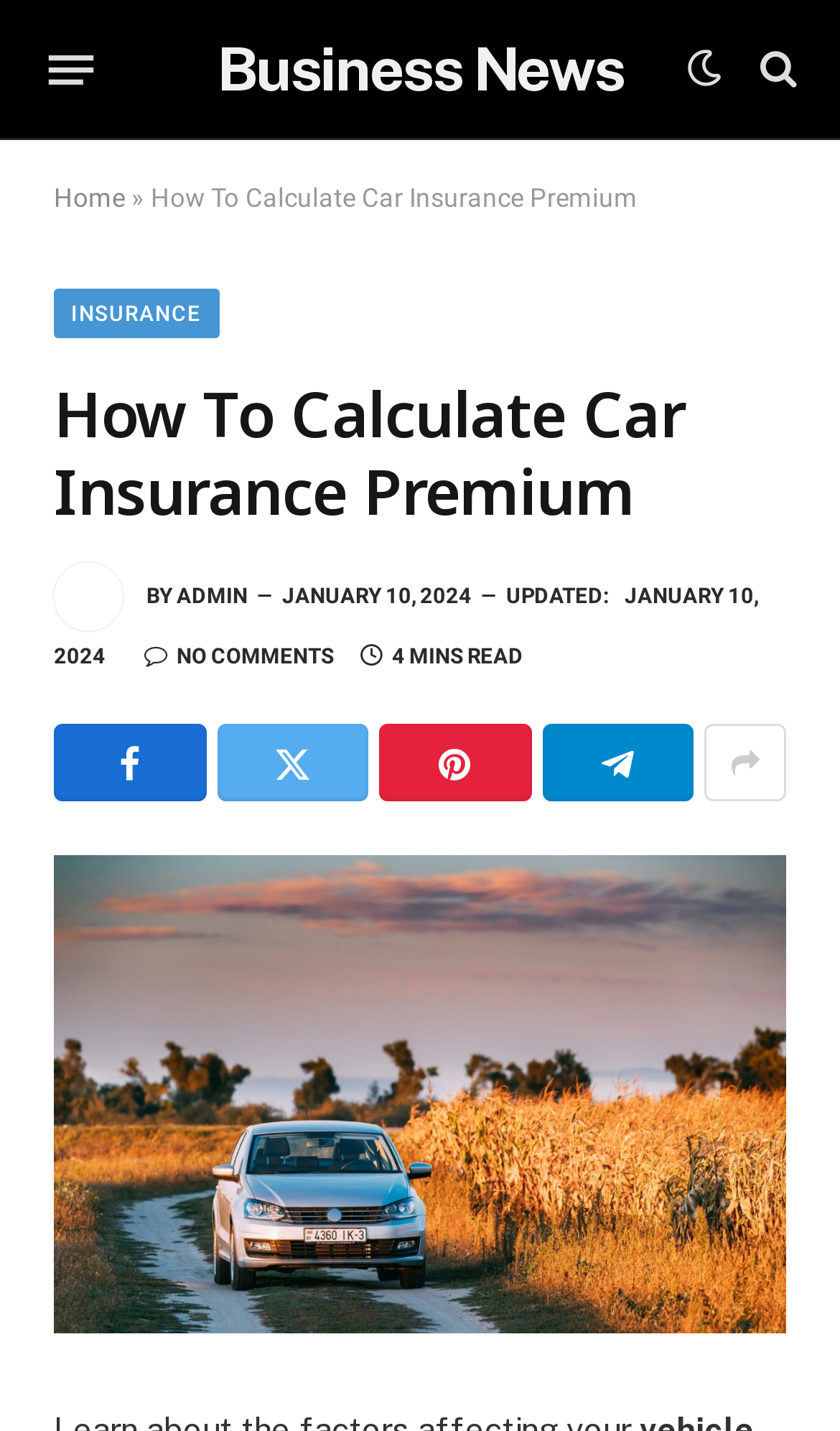Please specify the bounding box coordinates of the clickable section necessary to execute the following command: "View 'INSURANCE' page".

[0.064, 0.202, 0.26, 0.237]